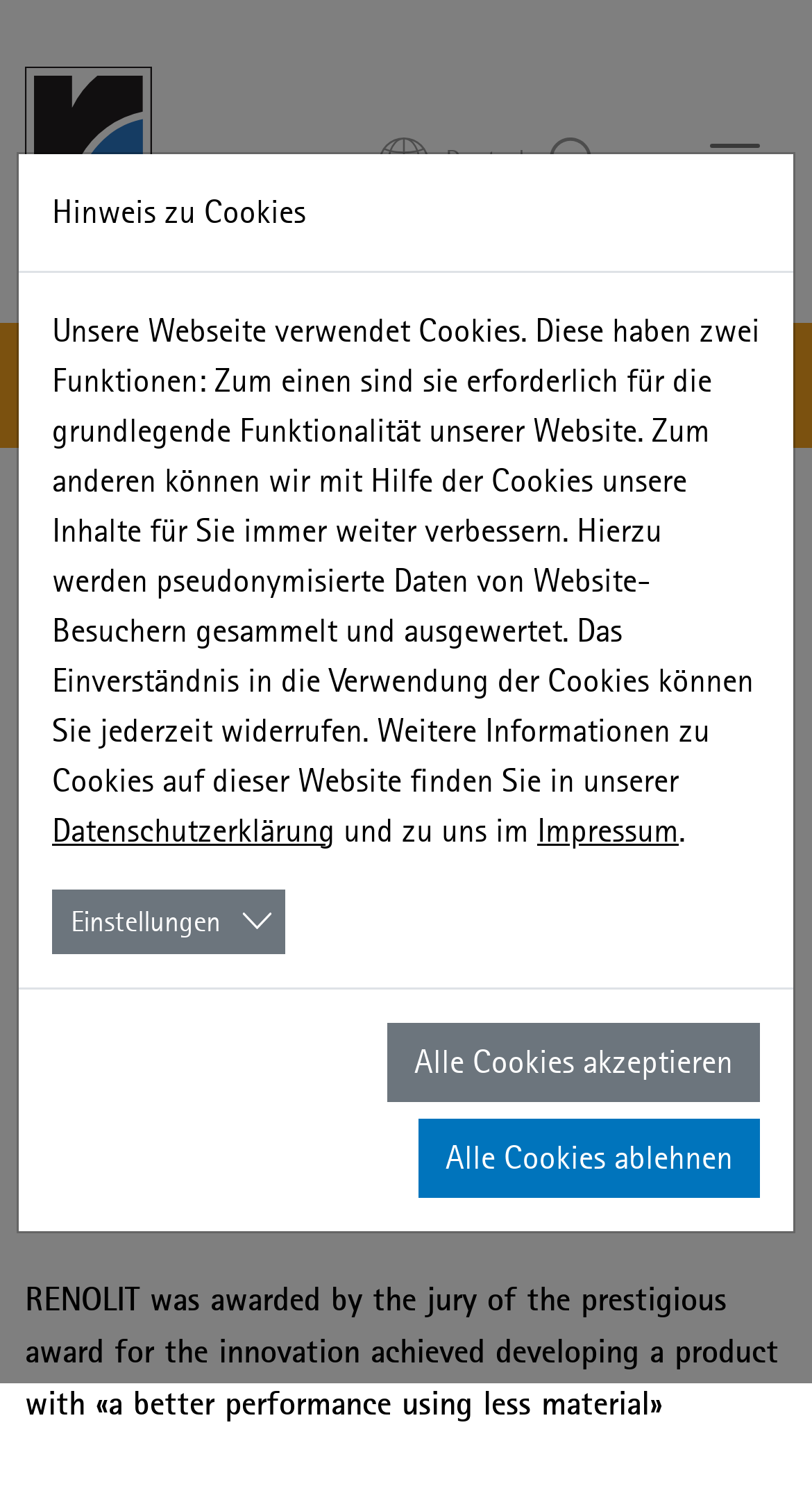What is the award won by RENOLIT?
Please use the visual content to give a single word or phrase answer.

RETHINK AWARDS 2021